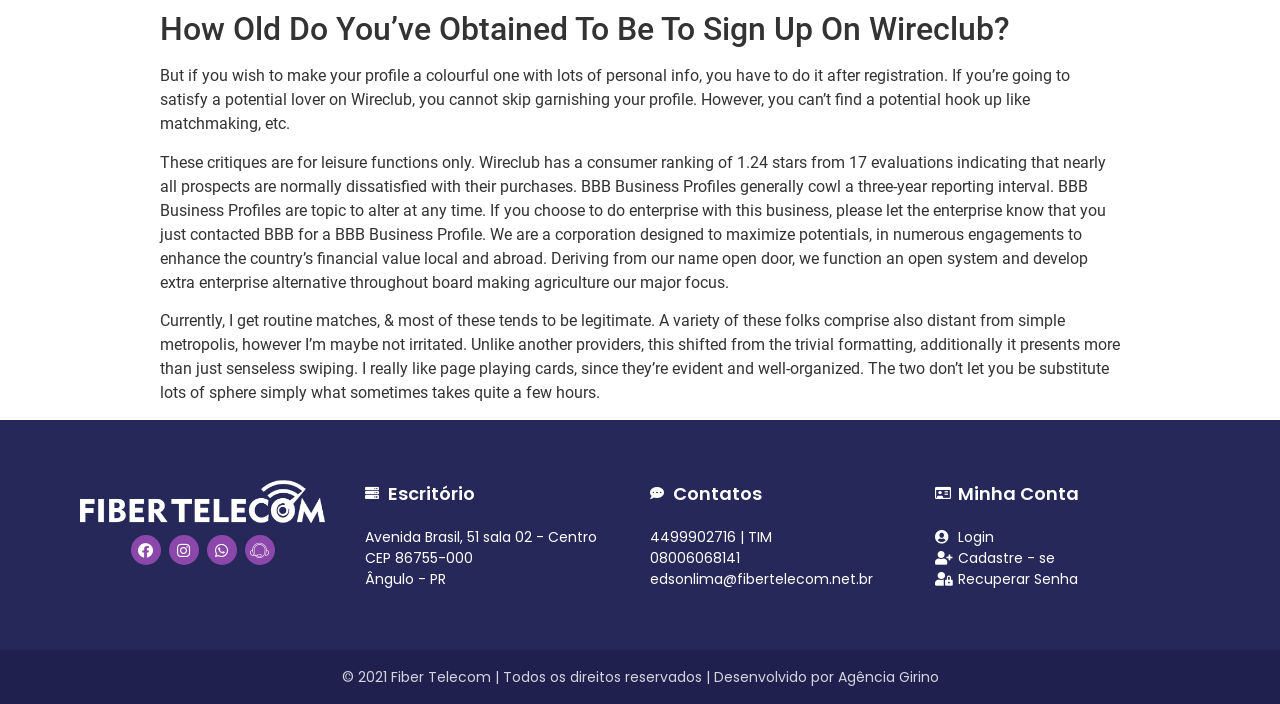Identify the bounding box coordinates of the region I need to click to complete this instruction: "Click on Facebook link".

[0.102, 0.76, 0.125, 0.803]